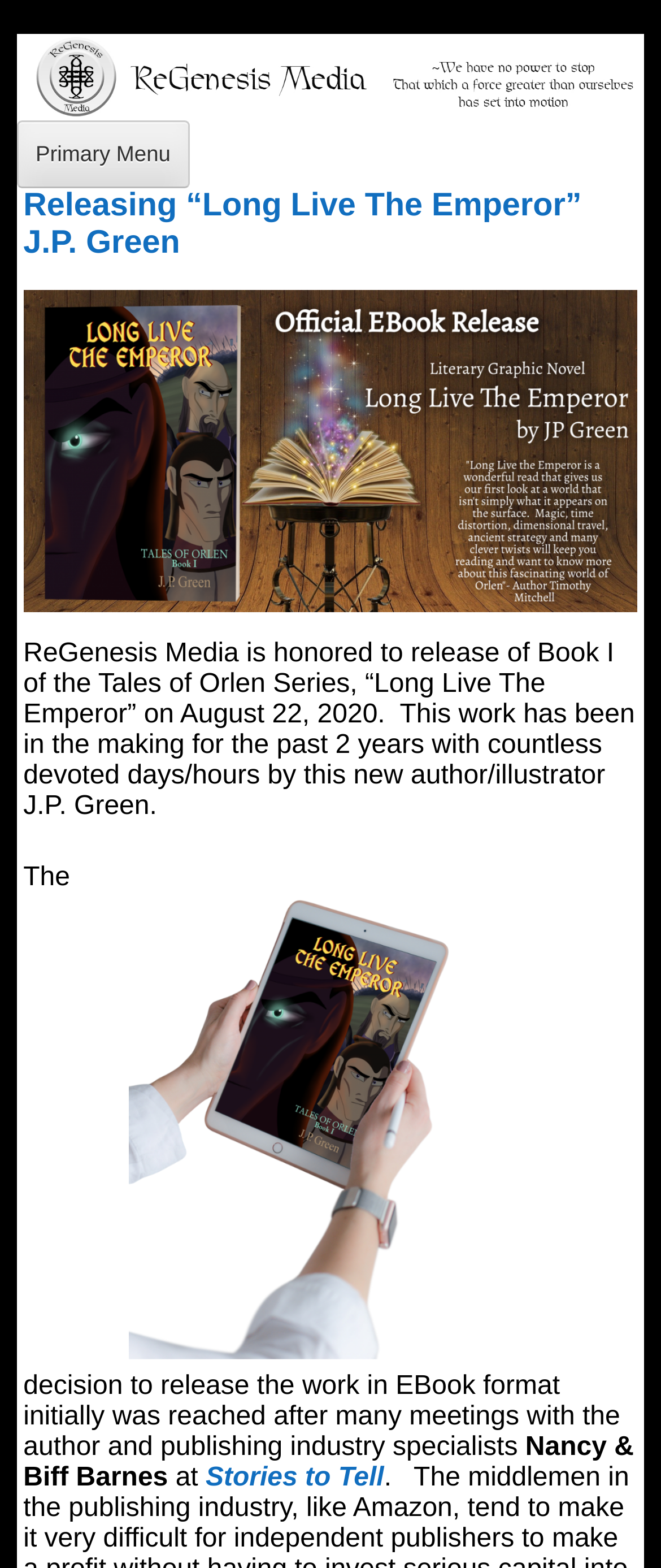Offer a detailed explanation of the webpage layout and contents.

The webpage is a blog post from ReGenesis Media, with a focus on releasing a book titled "Long Live The Emperor" by J.P. Green. At the top left of the page, there is a "Skip to content" link. Next to it, there is a link with no text, and a "Primary Menu" button.

Below the top navigation, there is a header section with a heading that reads "Releasing “Long Live The Emperor” J.P. Green". This heading is accompanied by a link with the same text. To the right of the heading, there is a figure, likely an image related to the book.

The main content of the page is a block of text that describes the release of the book, including the date and the author's efforts. The text is divided into three paragraphs. The first paragraph explains the release of the book, while the second paragraph discusses the decision to release the book in EBook format. The third paragraph mentions Nancy & Biff Barnes, with a link to "Stories to Tell" next to their names.

Overall, the webpage is focused on announcing the release of a book, with a clear structure and easy-to-read text.